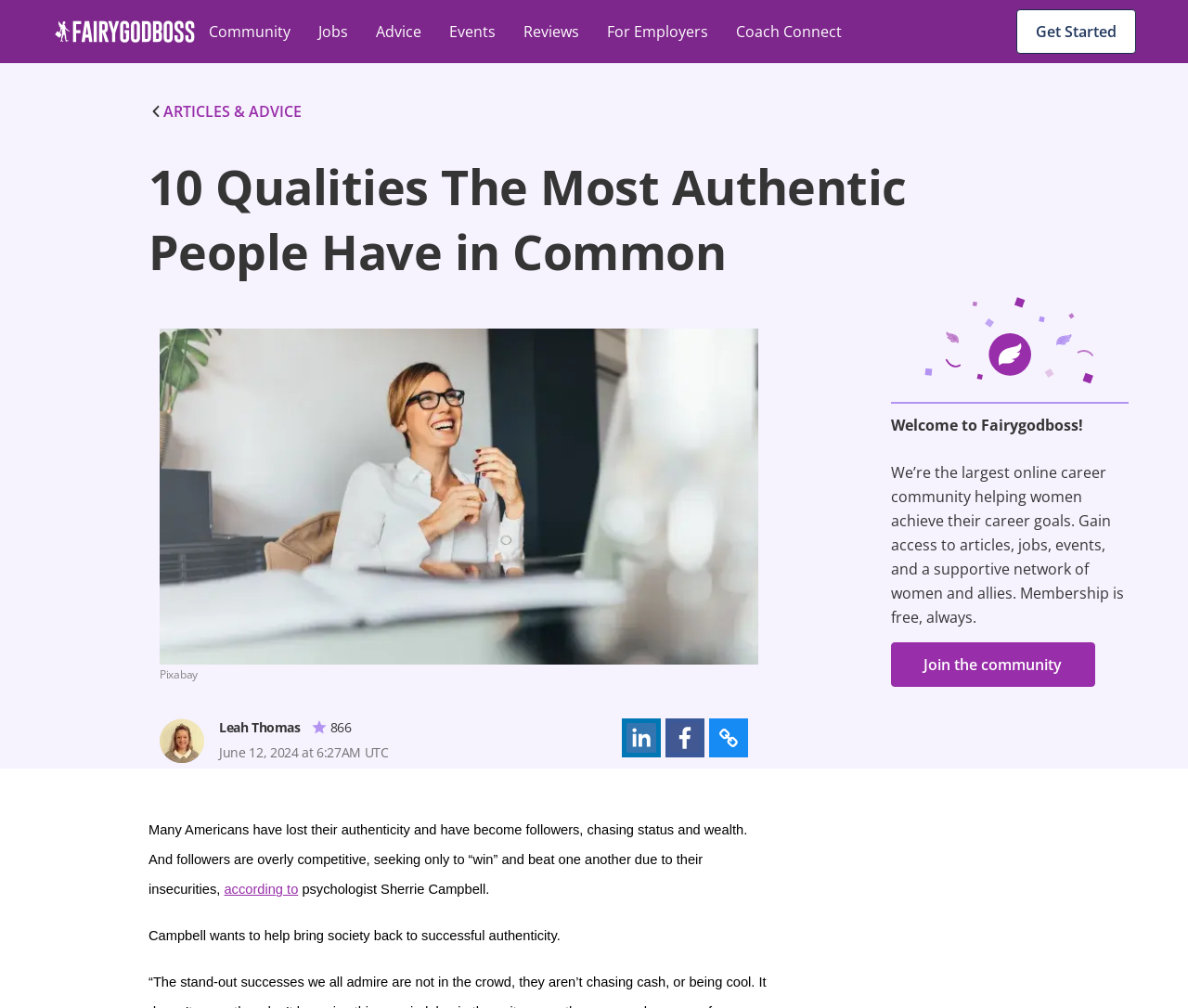Find and indicate the bounding box coordinates of the region you should select to follow the given instruction: "View the 'Coach Connect' page".

[0.619, 0.019, 0.708, 0.043]